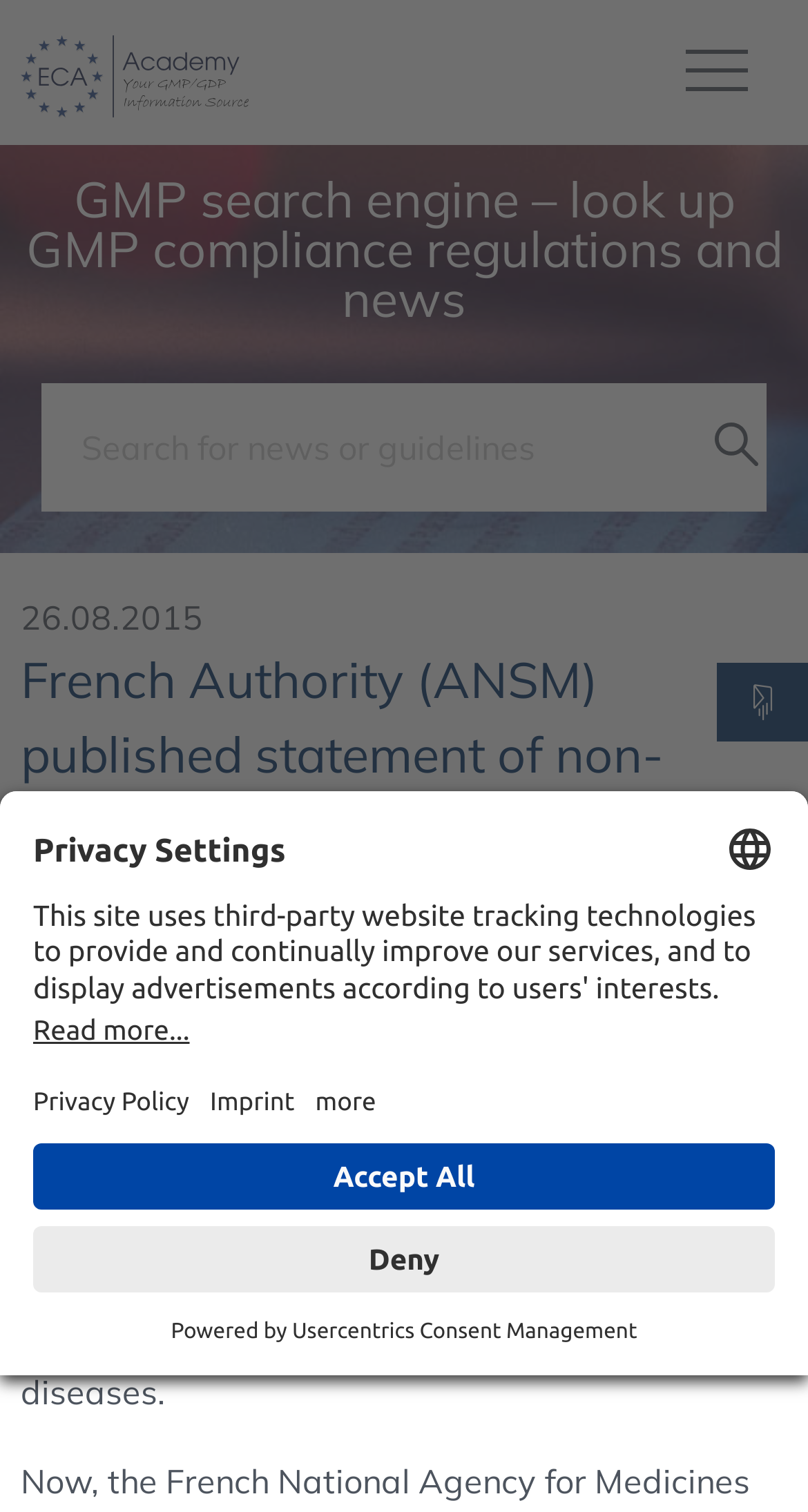Please find and provide the title of the webpage.

French Authority (ANSM) published statement of non-compliance related to mould contaminations